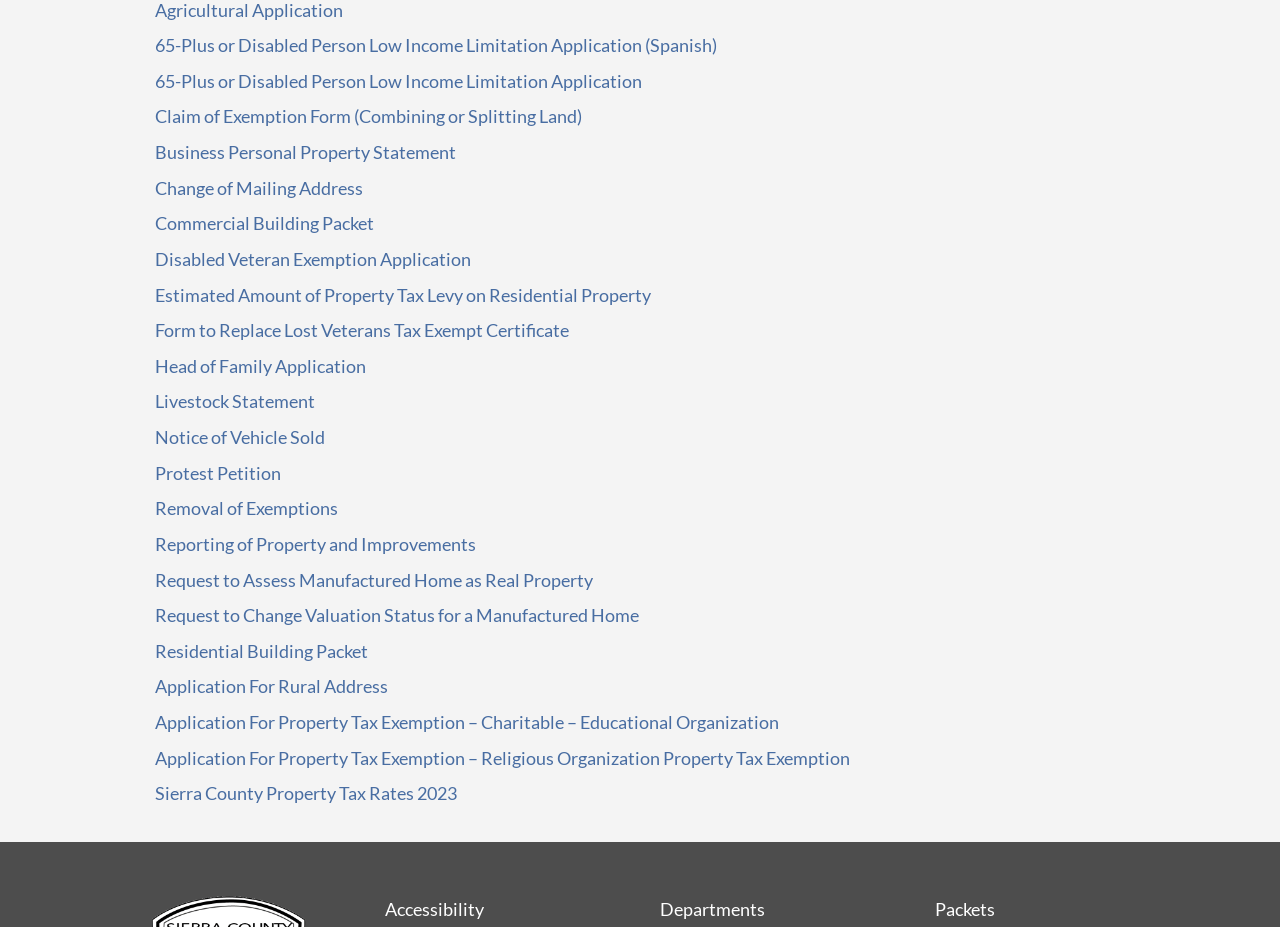Please identify the bounding box coordinates of the element's region that I should click in order to complete the following instruction: "Open the Application For Rural Address". The bounding box coordinates consist of four float numbers between 0 and 1, i.e., [left, top, right, bottom].

[0.121, 0.729, 0.303, 0.752]